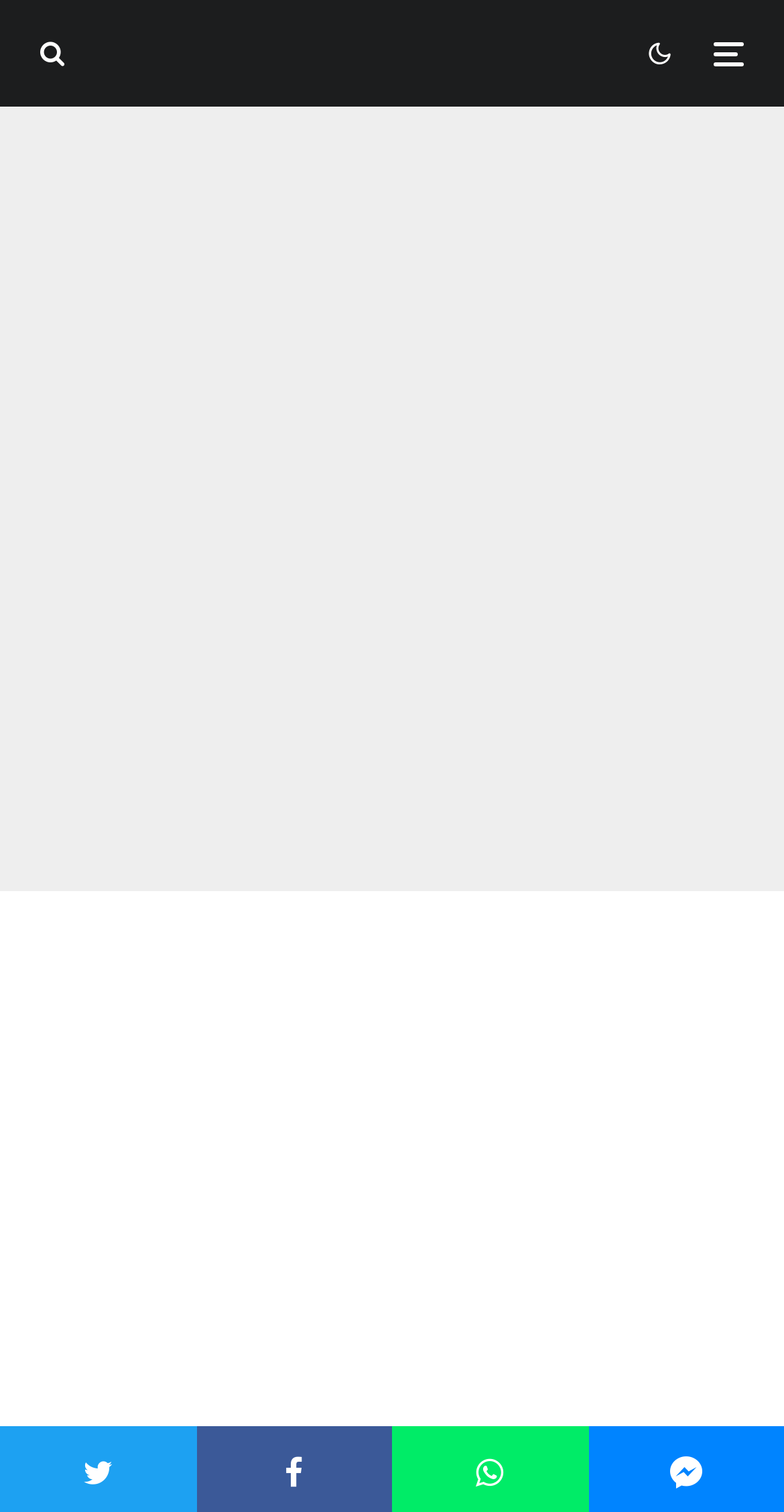What is the topic of the sponsored post?
Please provide a single word or phrase in response based on the screenshot.

Ford